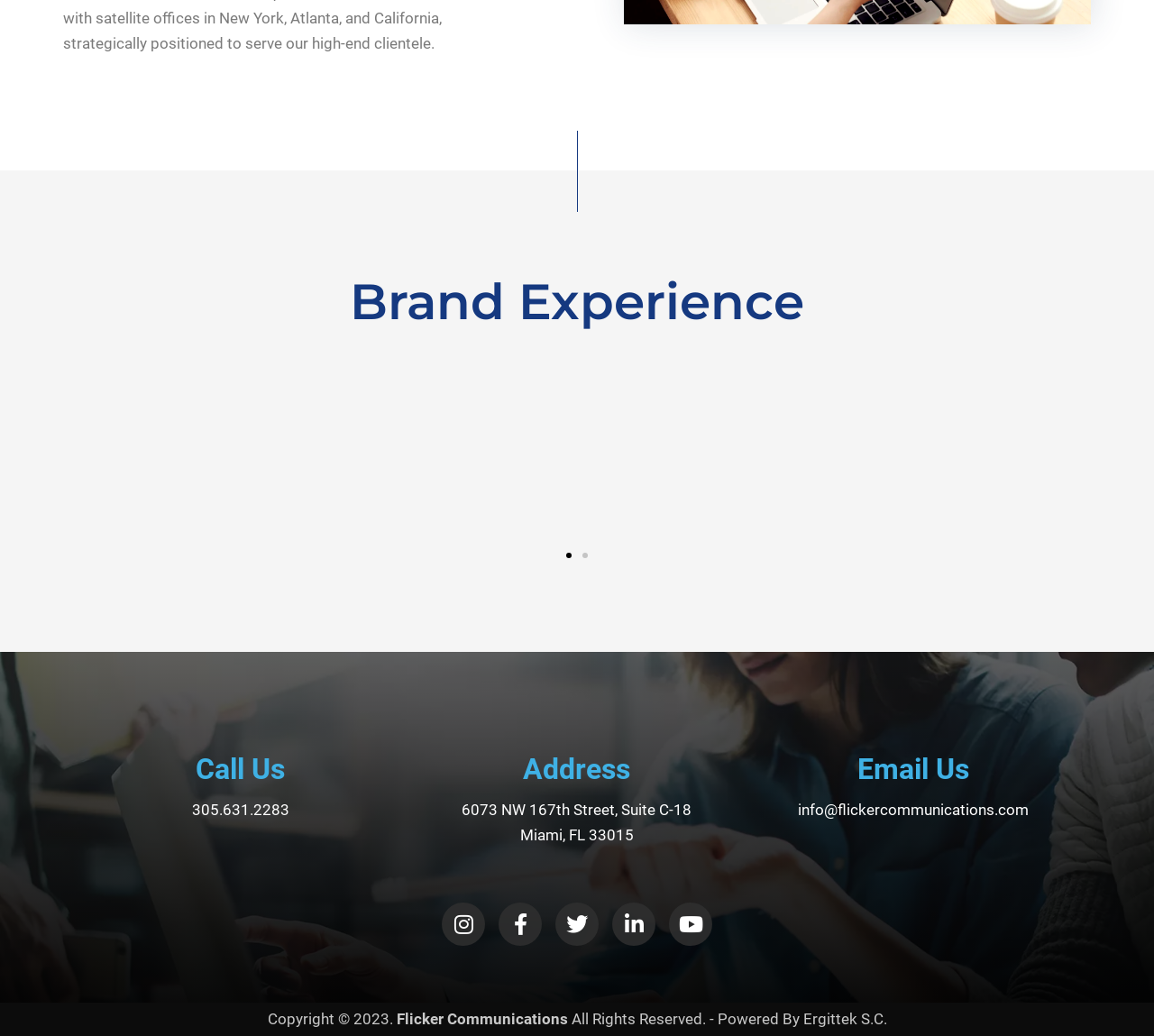What is the phone number to call?
Please provide a detailed and thorough answer to the question.

The phone number can be found in the 'Call Us' section, which is a heading element followed by a static text element containing the phone number.